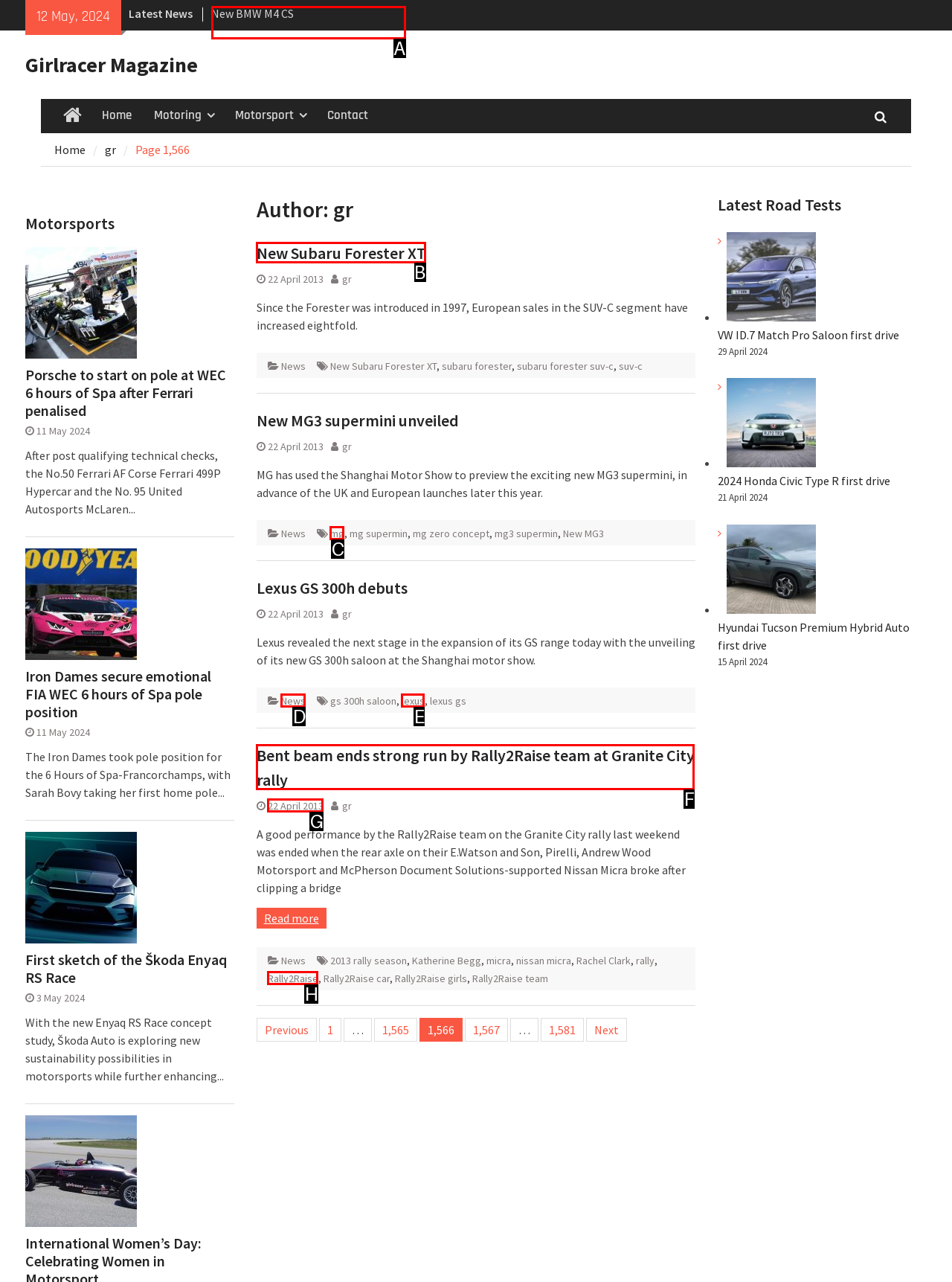Which lettered option should be clicked to achieve the task: Search for something? Choose from the given choices.

None